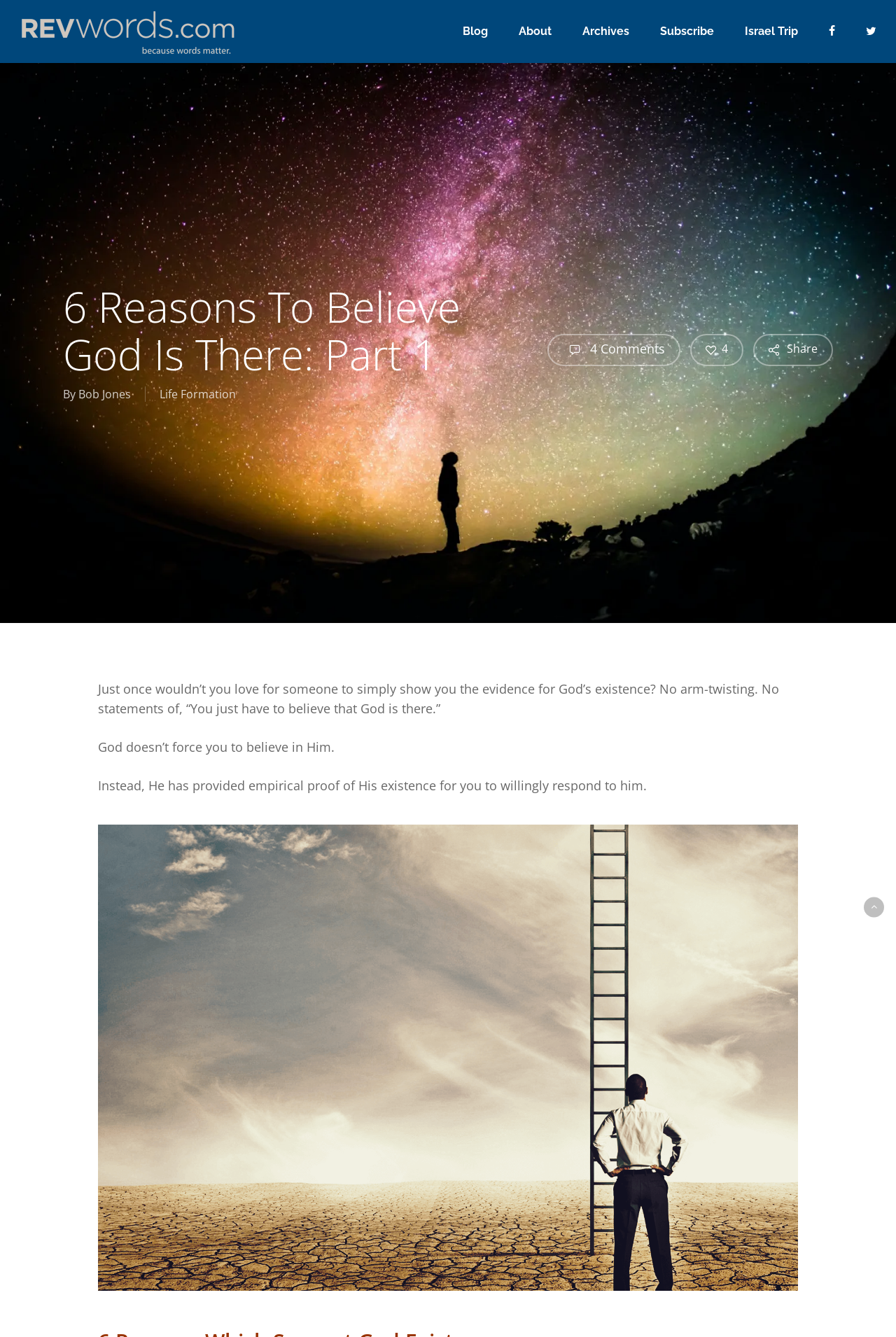Refer to the image and answer the question with as much detail as possible: What is the author of the article?

The author of the article can be found by looking at the 'By' section, which is located below the main heading. The link 'Bob Jones' is next to the 'By' text, indicating that Bob Jones is the author of the article.